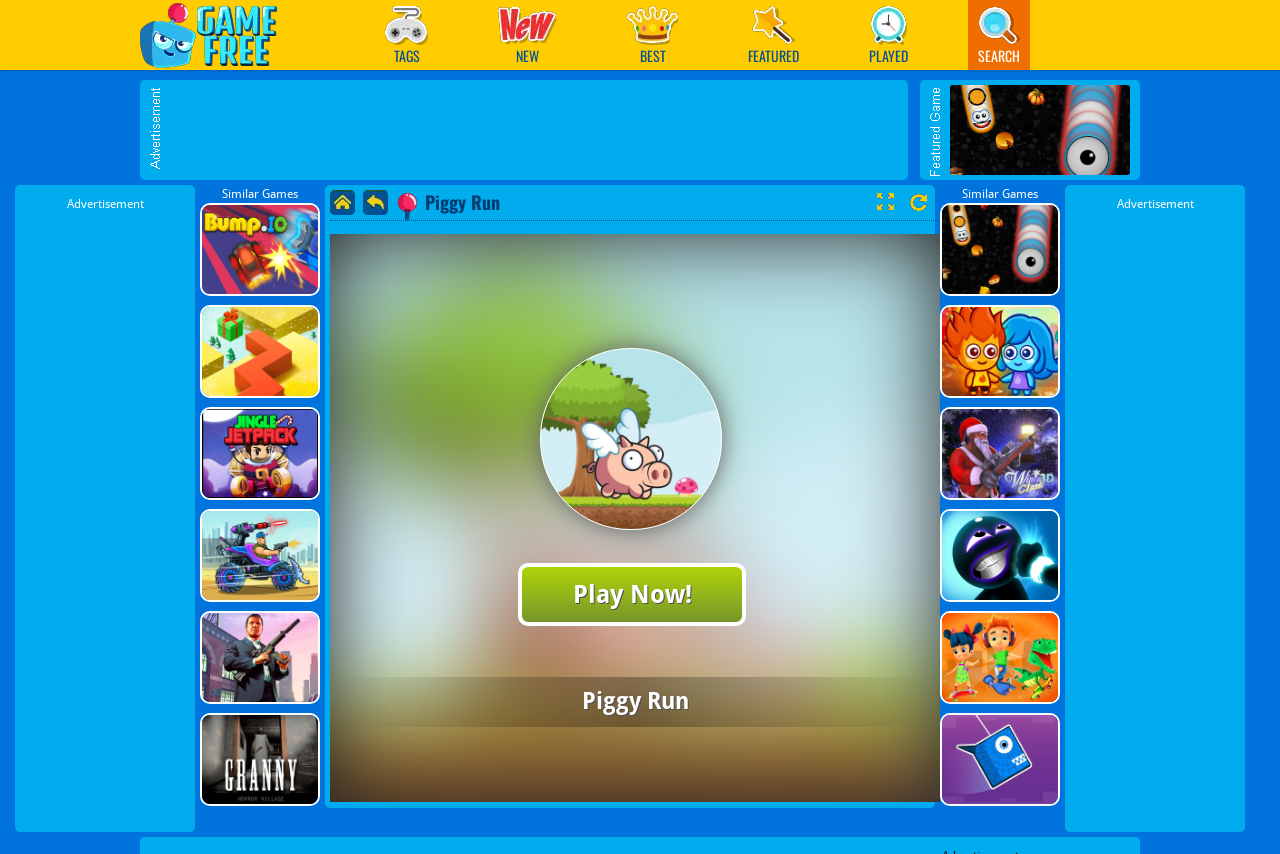How many categories are displayed?
Using the image, answer in one word or phrase.

5